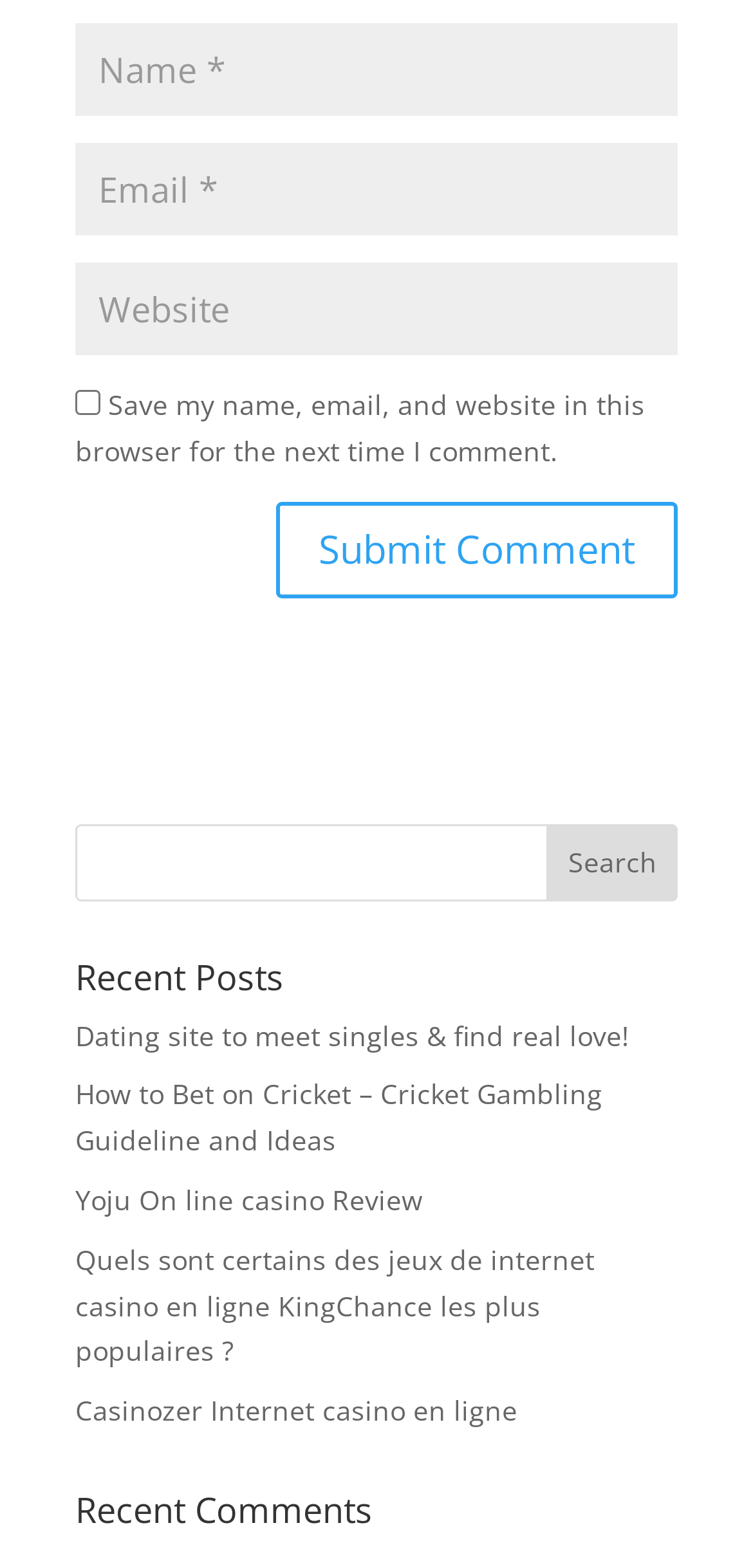Provide the bounding box coordinates for the specified HTML element described in this description: "Yoju On line casino Review". The coordinates should be four float numbers ranging from 0 to 1, in the format [left, top, right, bottom].

[0.1, 0.871, 0.562, 0.894]